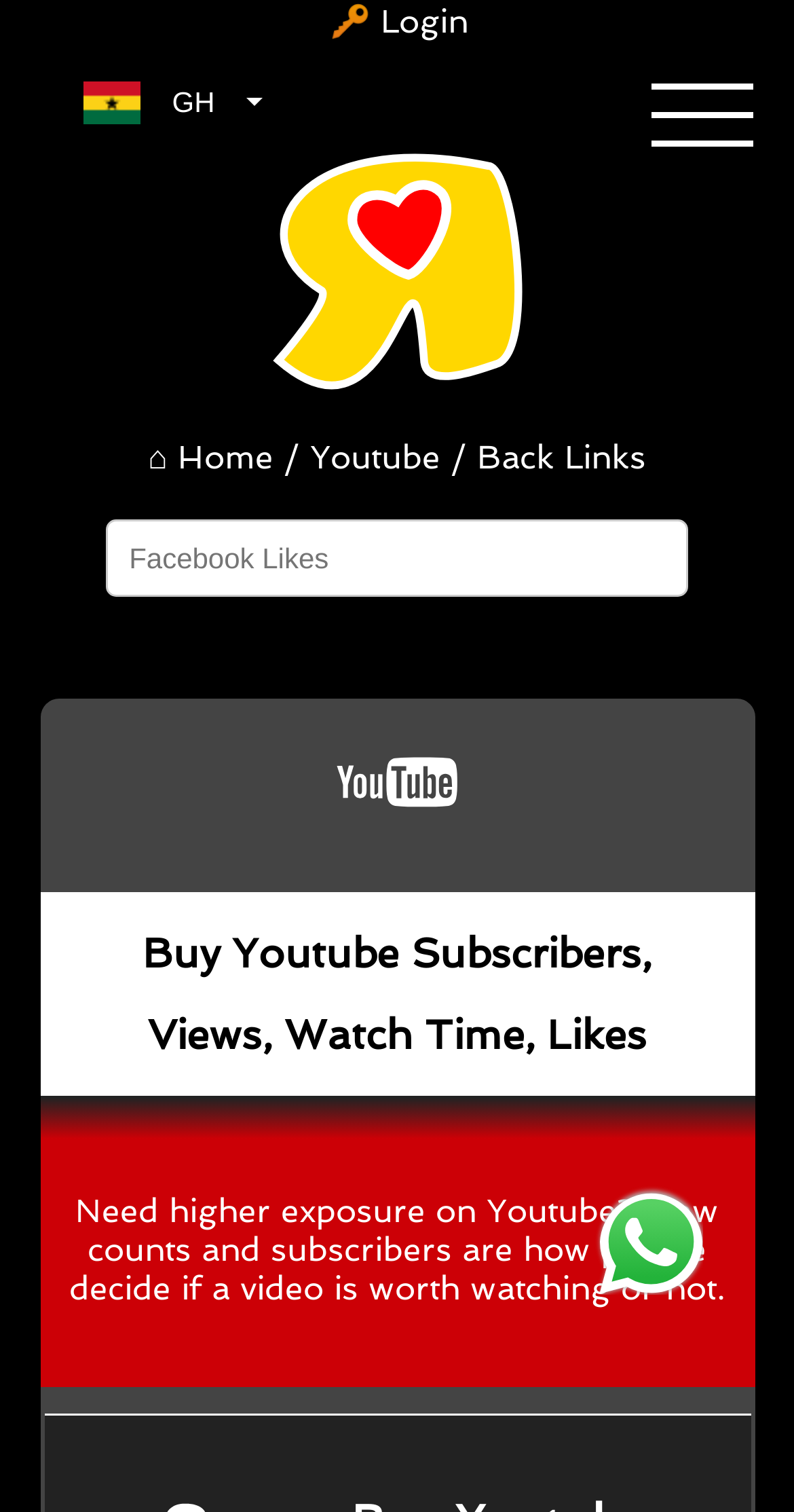Please identify the bounding box coordinates for the region that you need to click to follow this instruction: "Contact us via Whatsapp".

[0.744, 0.76, 0.897, 0.841]